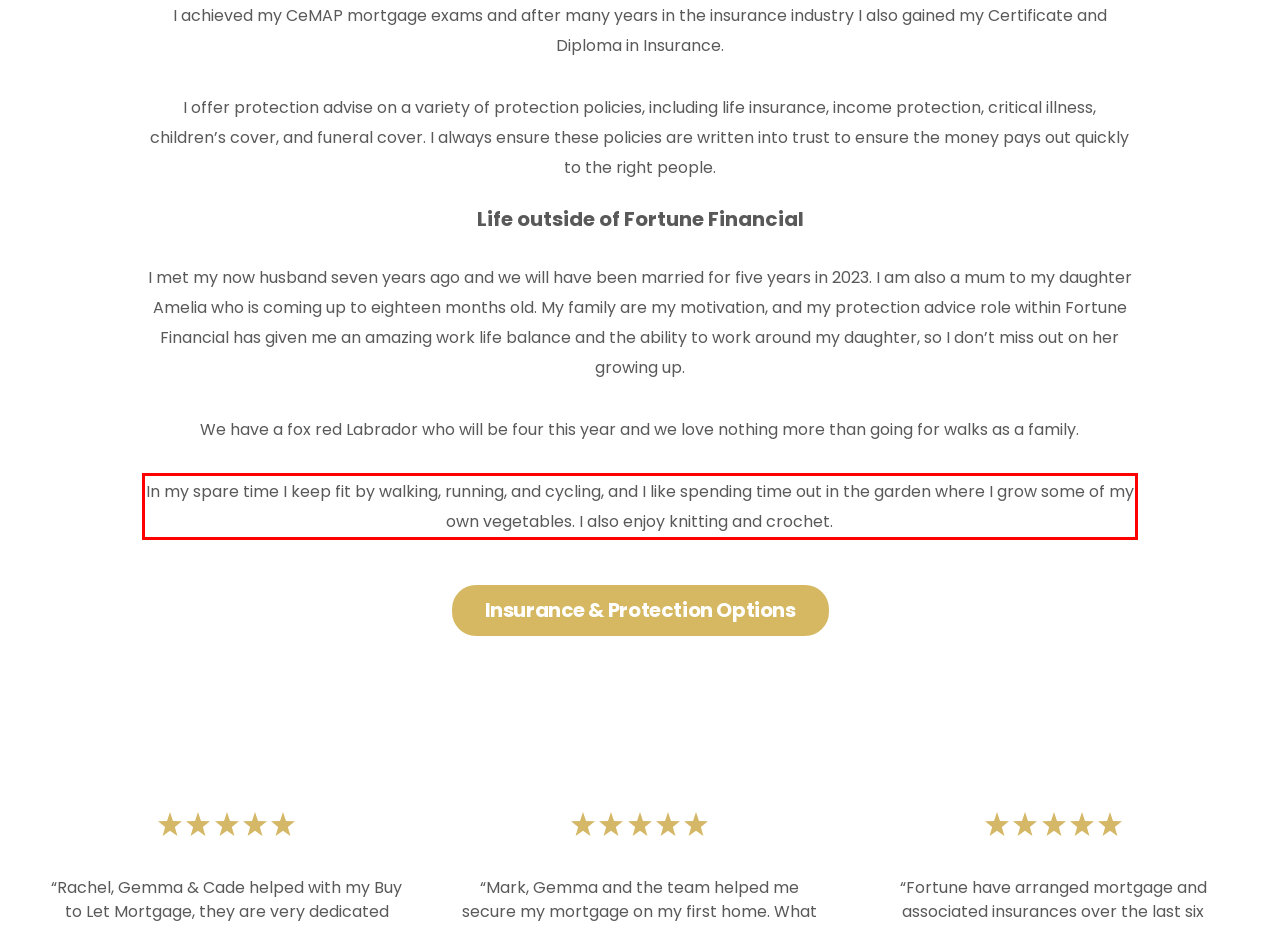Identify the red bounding box in the webpage screenshot and perform OCR to generate the text content enclosed.

In my spare time I keep fit by walking, running, and cycling, and I like spending time out in the garden where I grow some of my own vegetables. I also enjoy knitting and crochet.